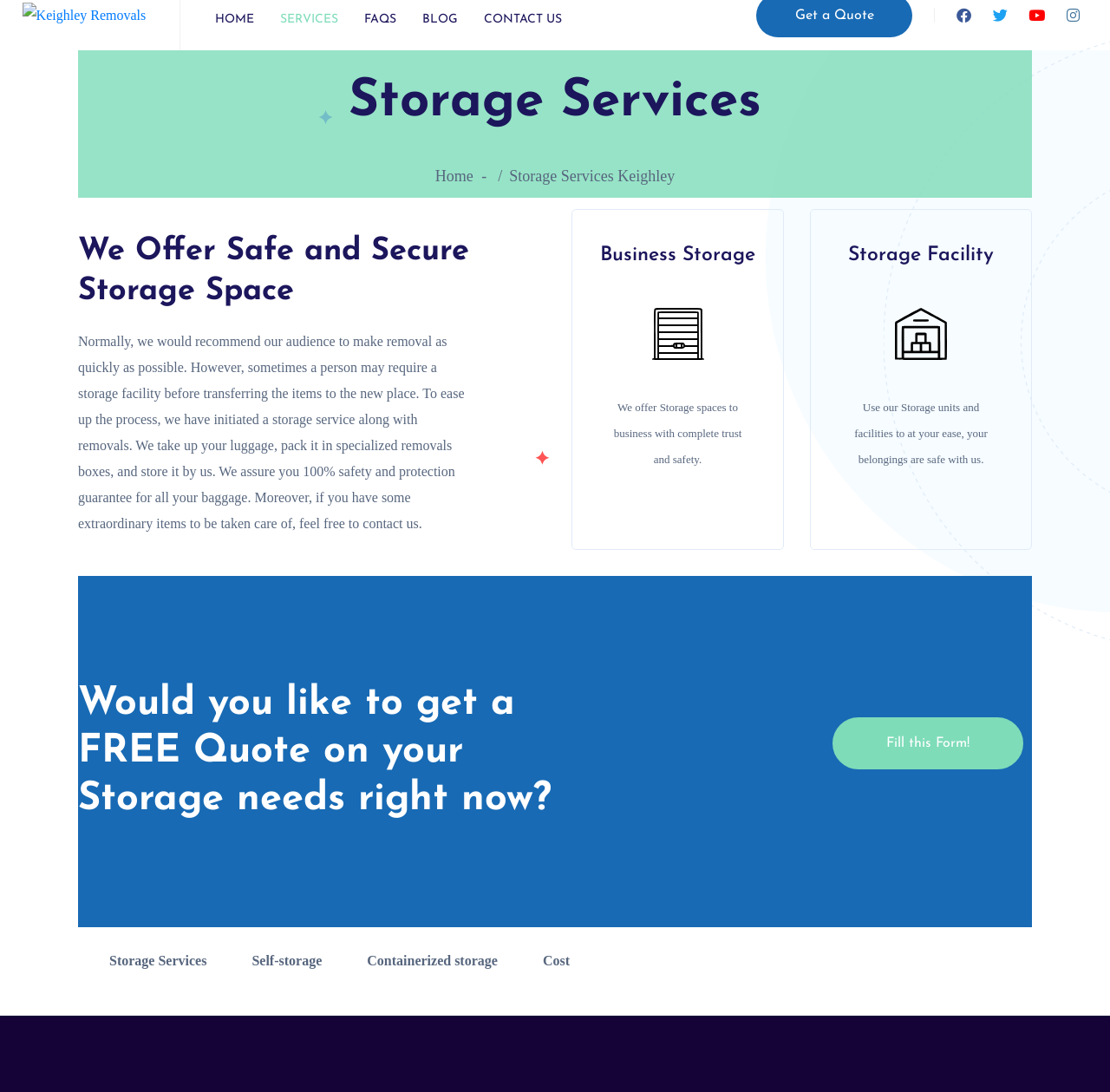Please find the bounding box coordinates of the element that needs to be clicked to perform the following instruction: "Click on the 'SERVICES' link". The bounding box coordinates should be four float numbers between 0 and 1, represented as [left, top, right, bottom].

[0.253, 0.012, 0.305, 0.024]